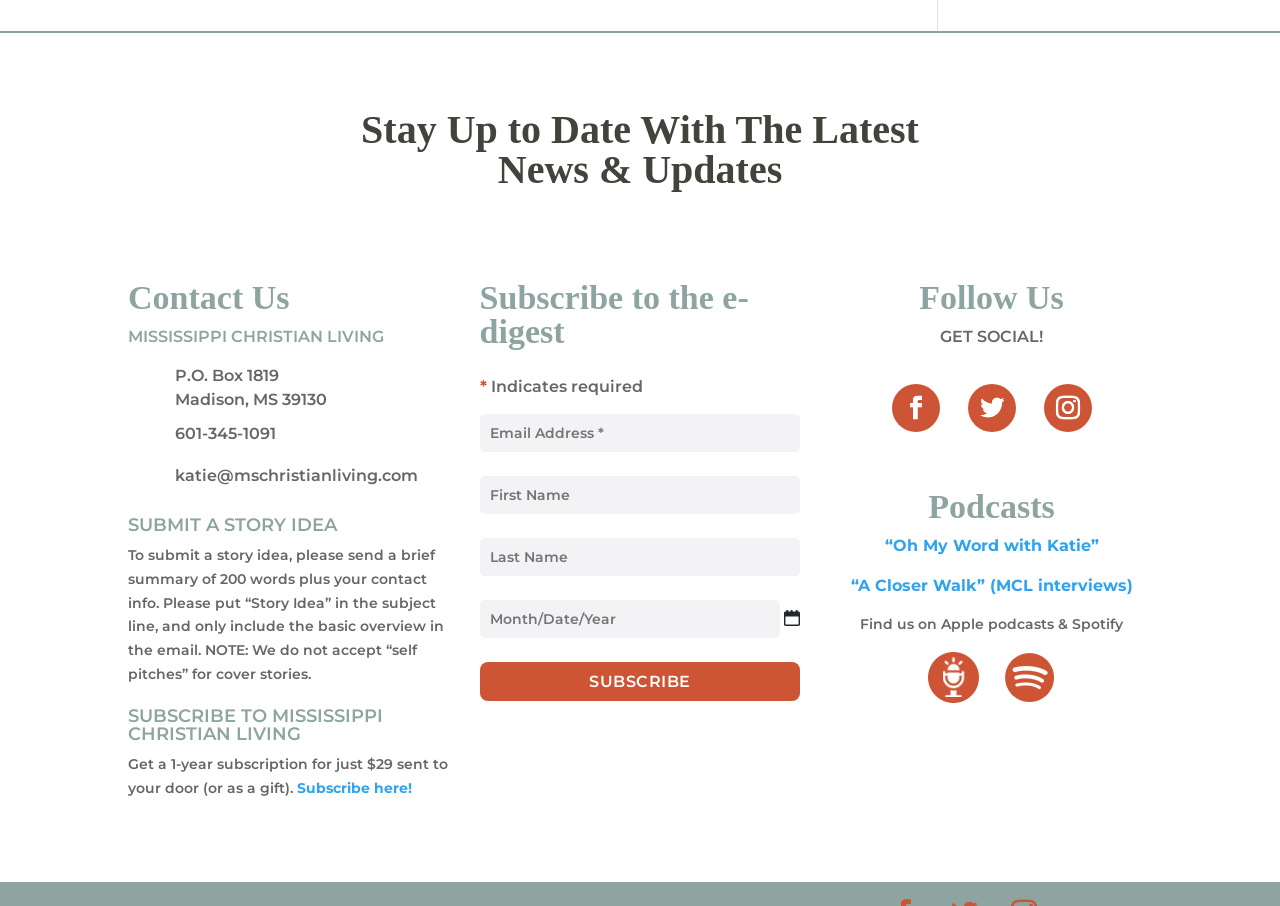Please identify the coordinates of the bounding box for the clickable region that will accomplish this instruction: "Call 601-345-1091".

[0.137, 0.468, 0.216, 0.489]